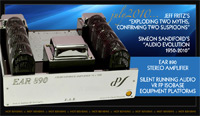Explain what is happening in the image with as much detail as possible.

The image showcases the EAR 590, a sleek and sophisticated tube amplifier, prominently displayed against a striking blue background. Accompanying the amplifier are references to notable audio reviews and concepts, highlighting the work of Jeff Fritz on “Exploding Two Myths: Converging Two Supersubs” and Simón Sandoval’s “Audio Evolution 1990-2009”. The design emphasizes high-quality audio equipment, making it an appealing choice for audiophiles and enthusiasts. Key features of the amplifier, including its state-of-the-art engineering and aesthetic appeal, are communicated through the layout, evoking a sense of elegance and performance in home audio setups. The image was released in July 2010, indicating its relevance in the context of audio advancements of that time.